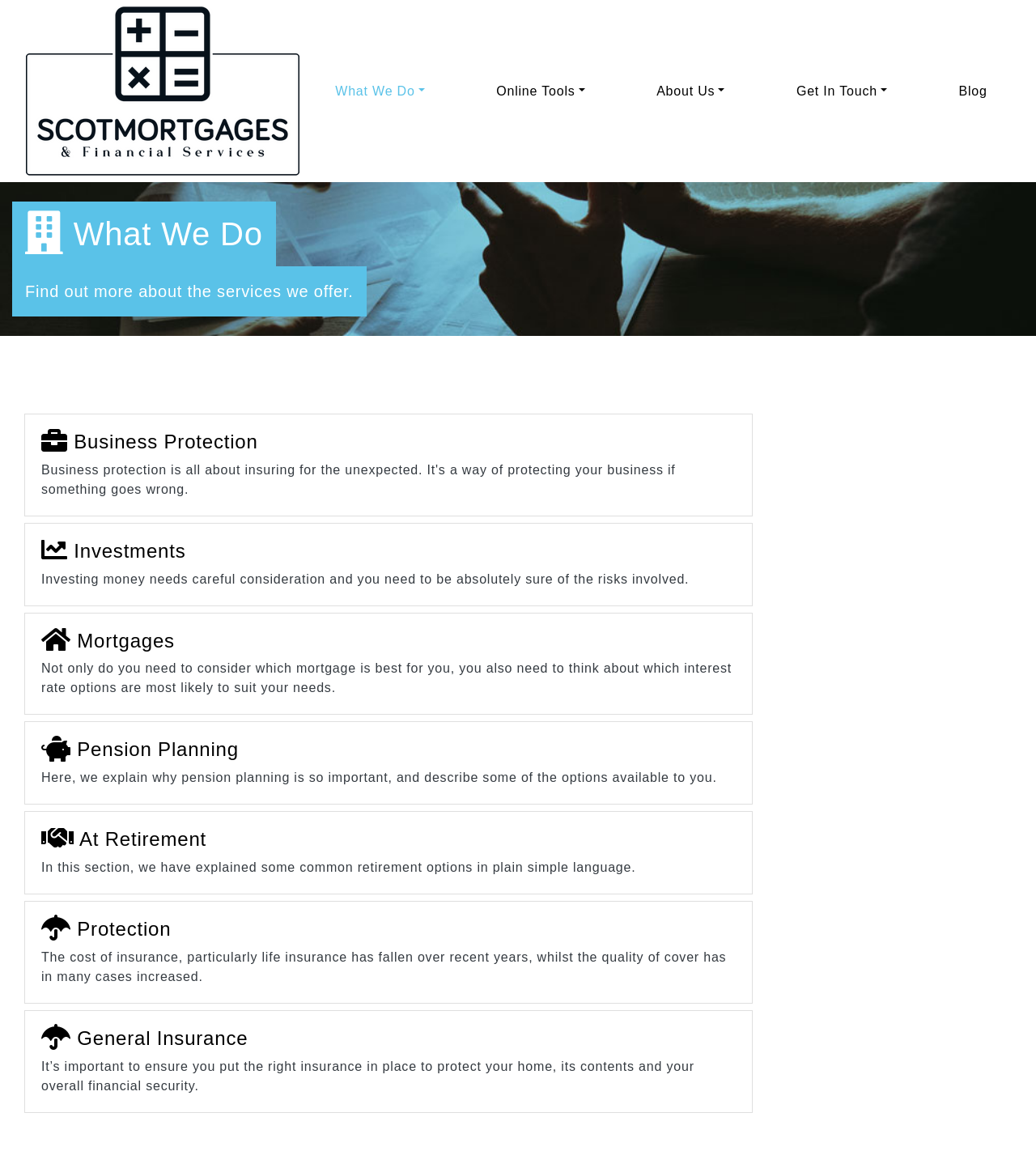Please predict the bounding box coordinates of the element's region where a click is necessary to complete the following instruction: "Click on the 'What We Do' link". The coordinates should be represented by four float numbers between 0 and 1, i.e., [left, top, right, bottom].

[0.317, 0.064, 0.416, 0.092]